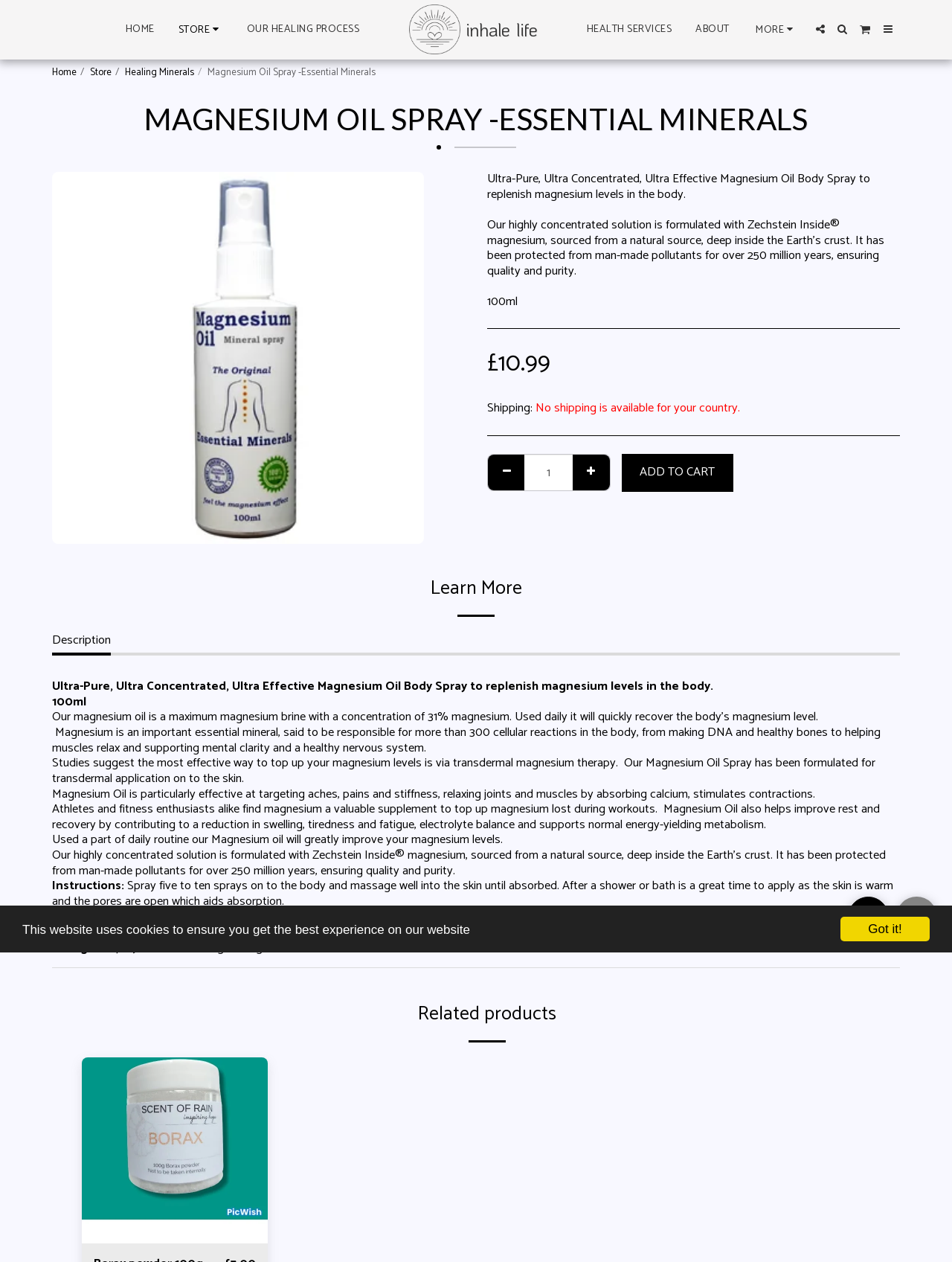Determine the coordinates of the bounding box for the clickable area needed to execute this instruction: "Click the 'HOME' link".

[0.12, 0.015, 0.174, 0.032]